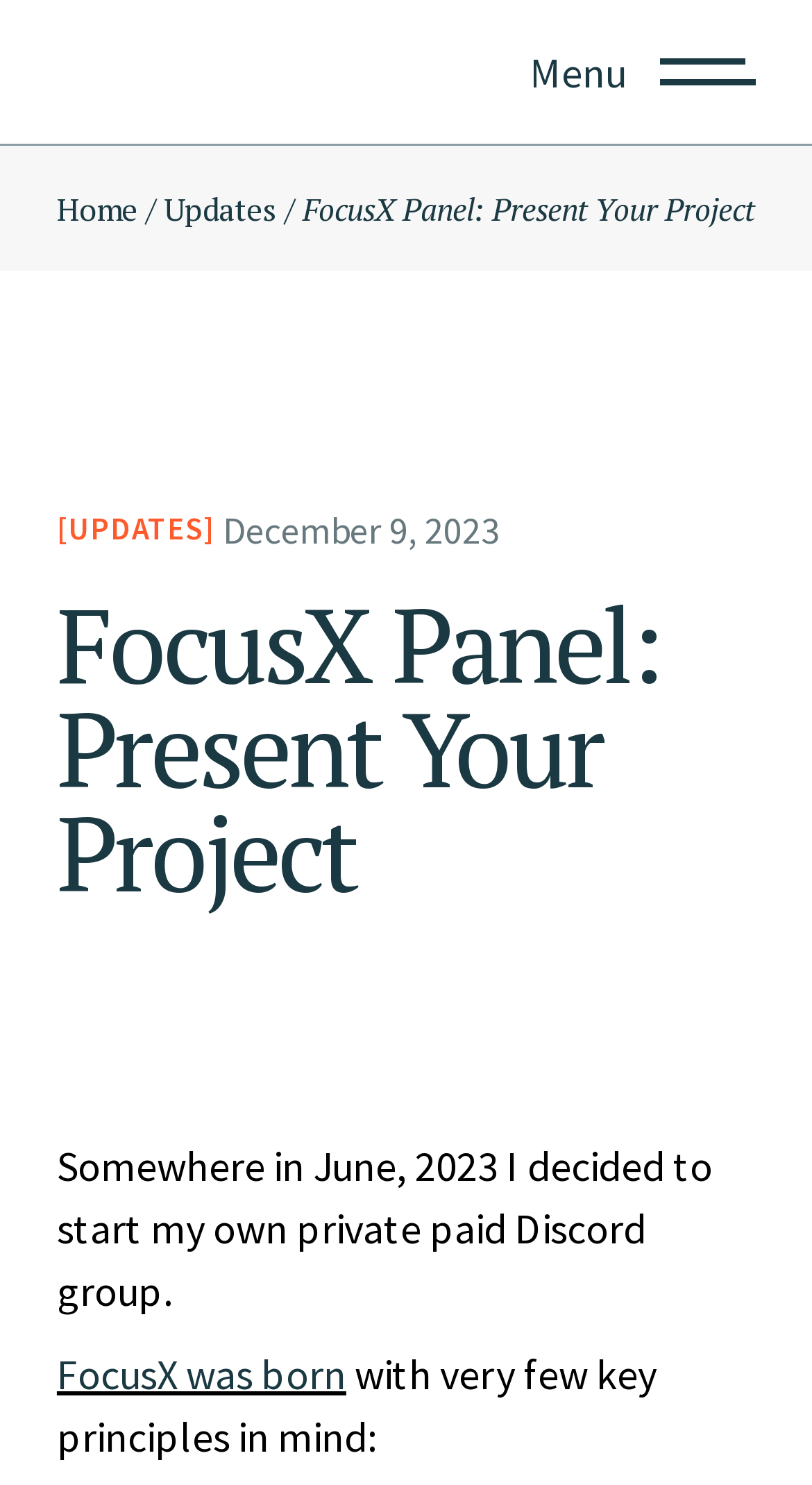Respond with a single word or phrase to the following question:
What is the purpose of the project?

Private paid Discord group